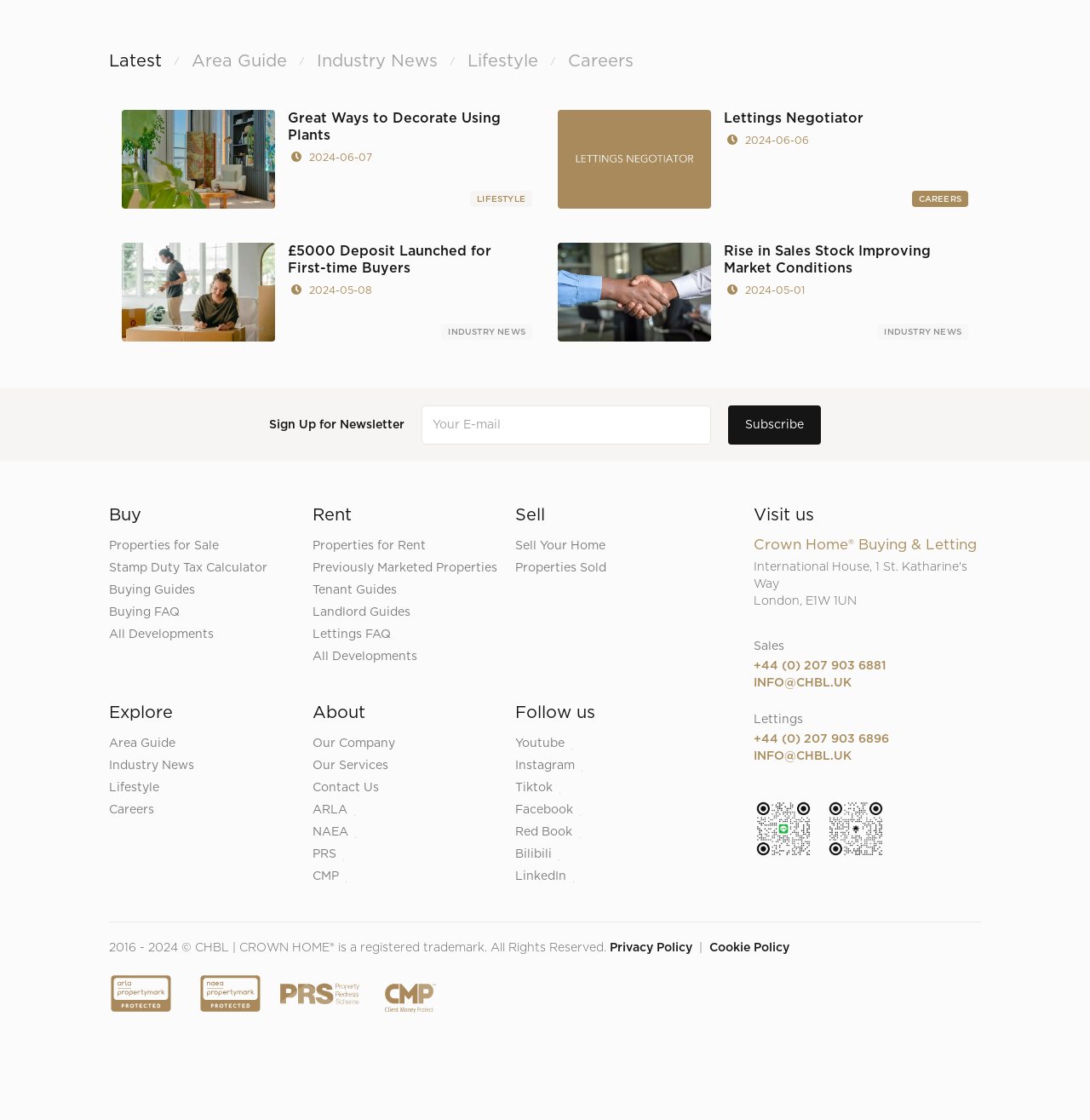Using the description: "Careers", determine the UI element's bounding box coordinates. Ensure the coordinates are in the format of four float numbers between 0 and 1, i.e., [left, top, right, bottom].

[0.836, 0.17, 0.888, 0.185]